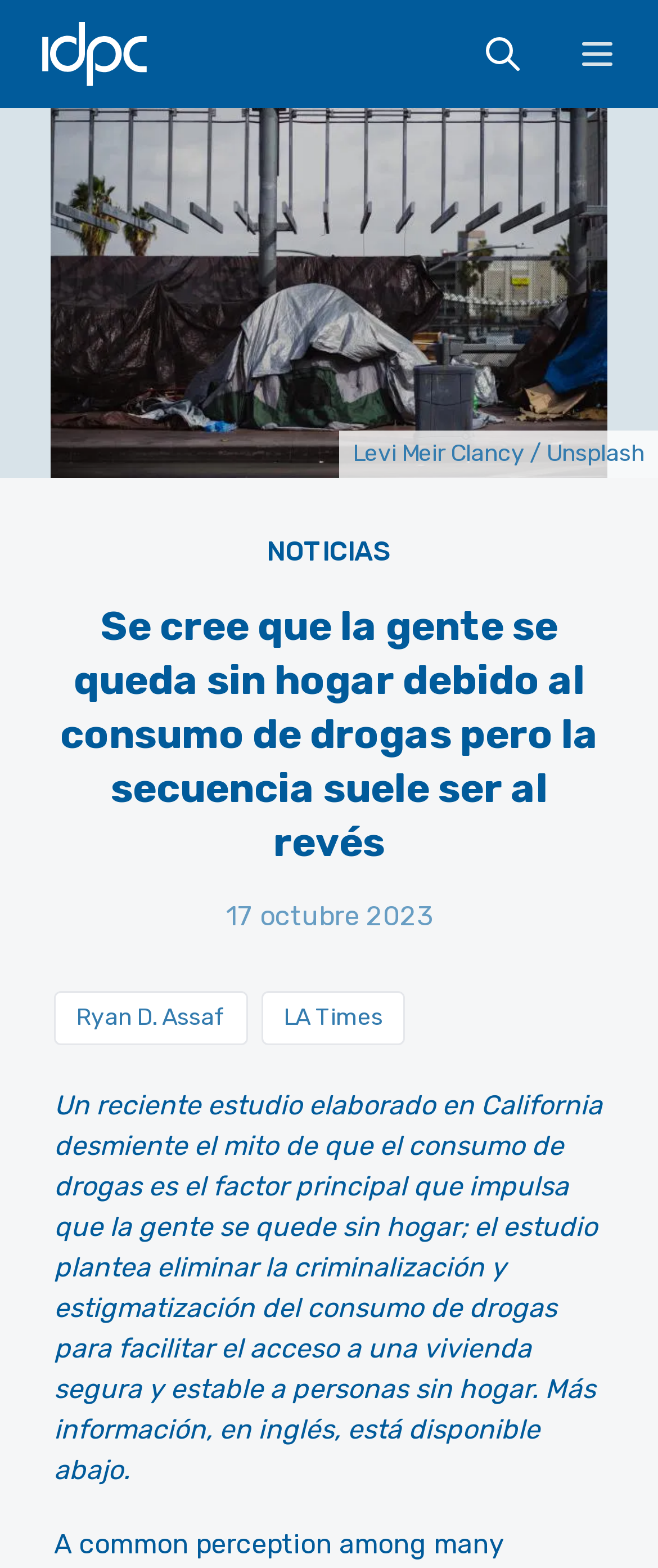What is the date of the article?
Based on the image, give a concise answer in the form of a single word or short phrase.

17 October 2023